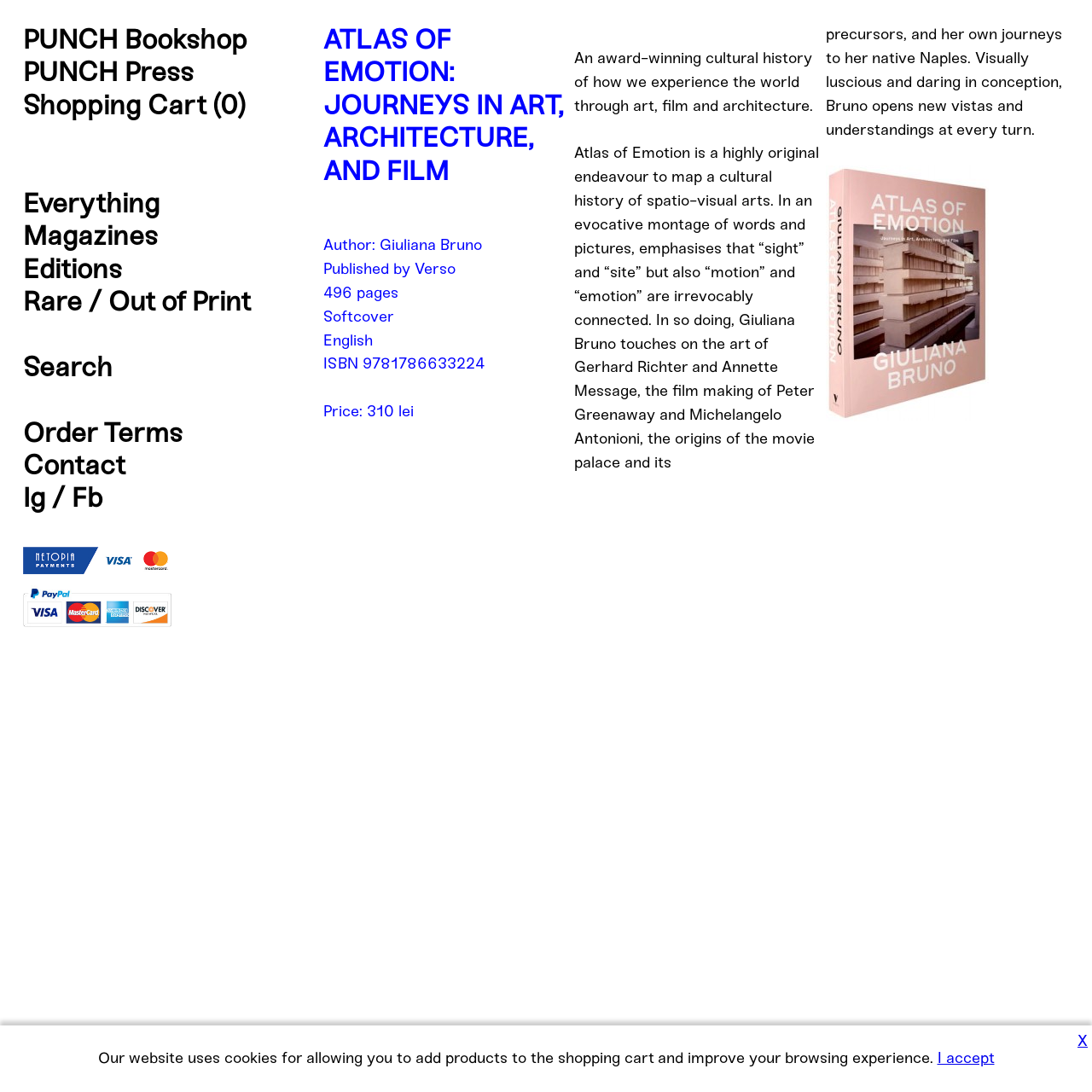Identify the bounding box coordinates for the region to click in order to carry out this instruction: "Search for a book". Provide the coordinates using four float numbers between 0 and 1, formatted as [left, top, right, bottom].

None